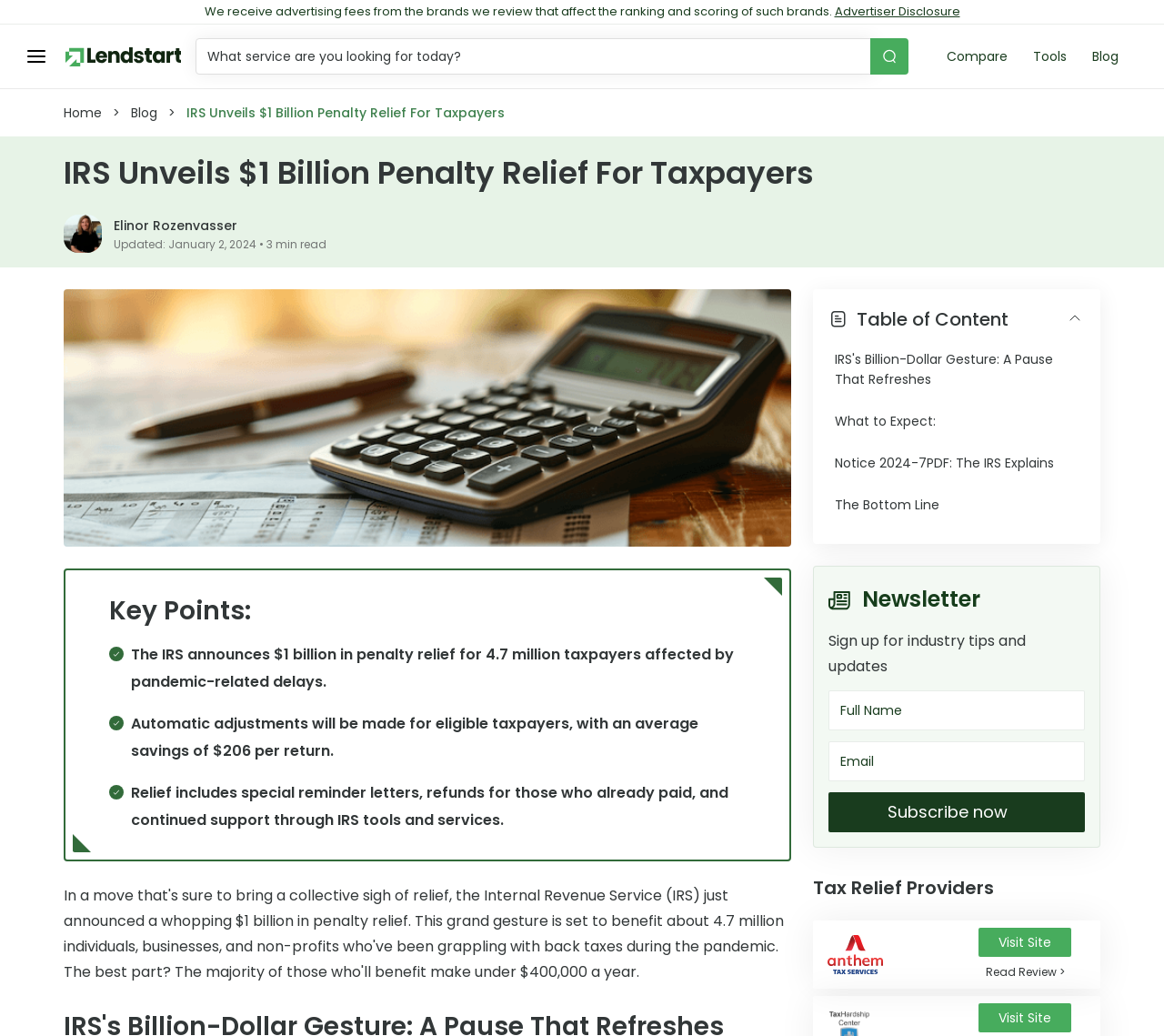Extract the main title from the webpage and generate its text.

IRS Unveils $1 Billion Penalty Relief For Taxpayers